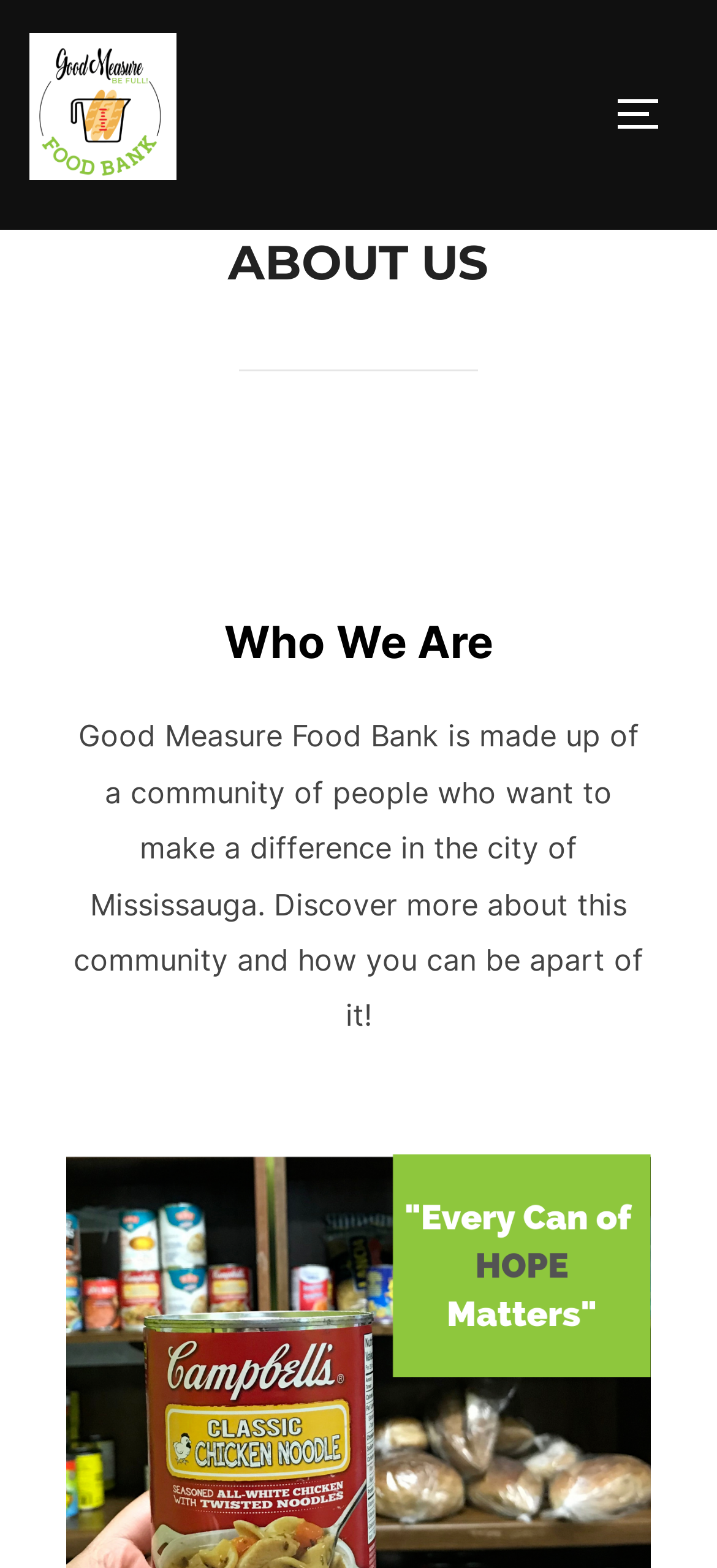Answer the question with a brief word or phrase:
What is the location mentioned in the text?

Mississauga